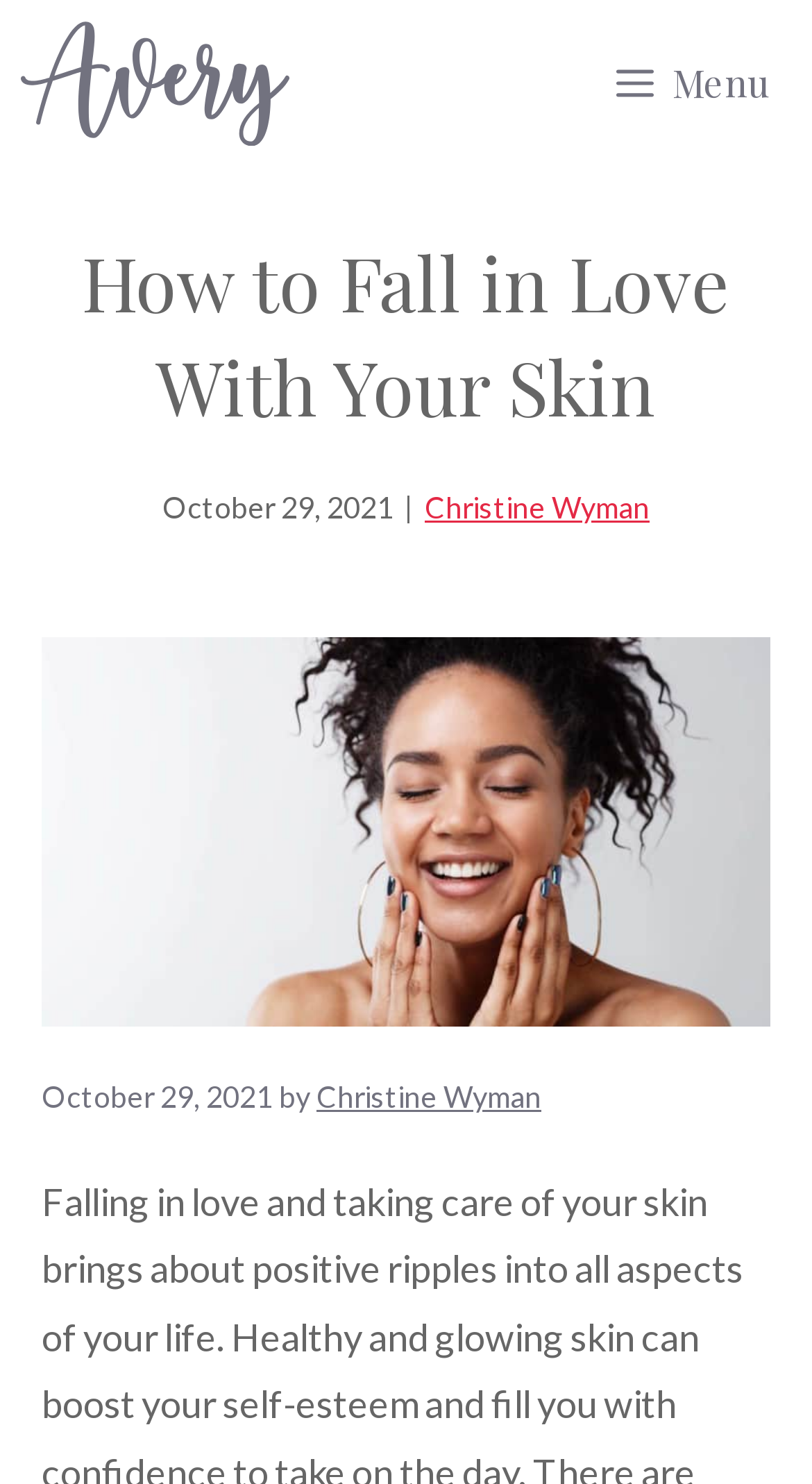Please find and provide the title of the webpage.

How to Fall in Love With Your Skin